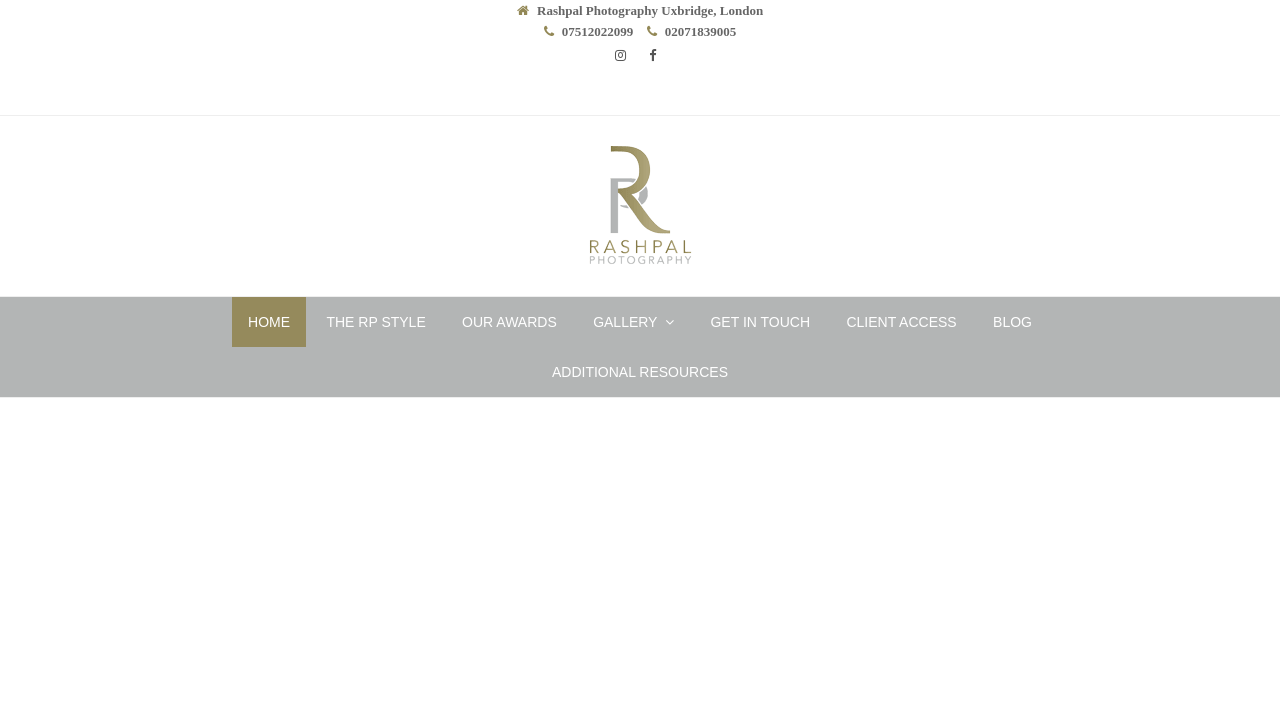Locate the bounding box of the UI element with the following description: "Home".

[0.181, 0.421, 0.239, 0.492]